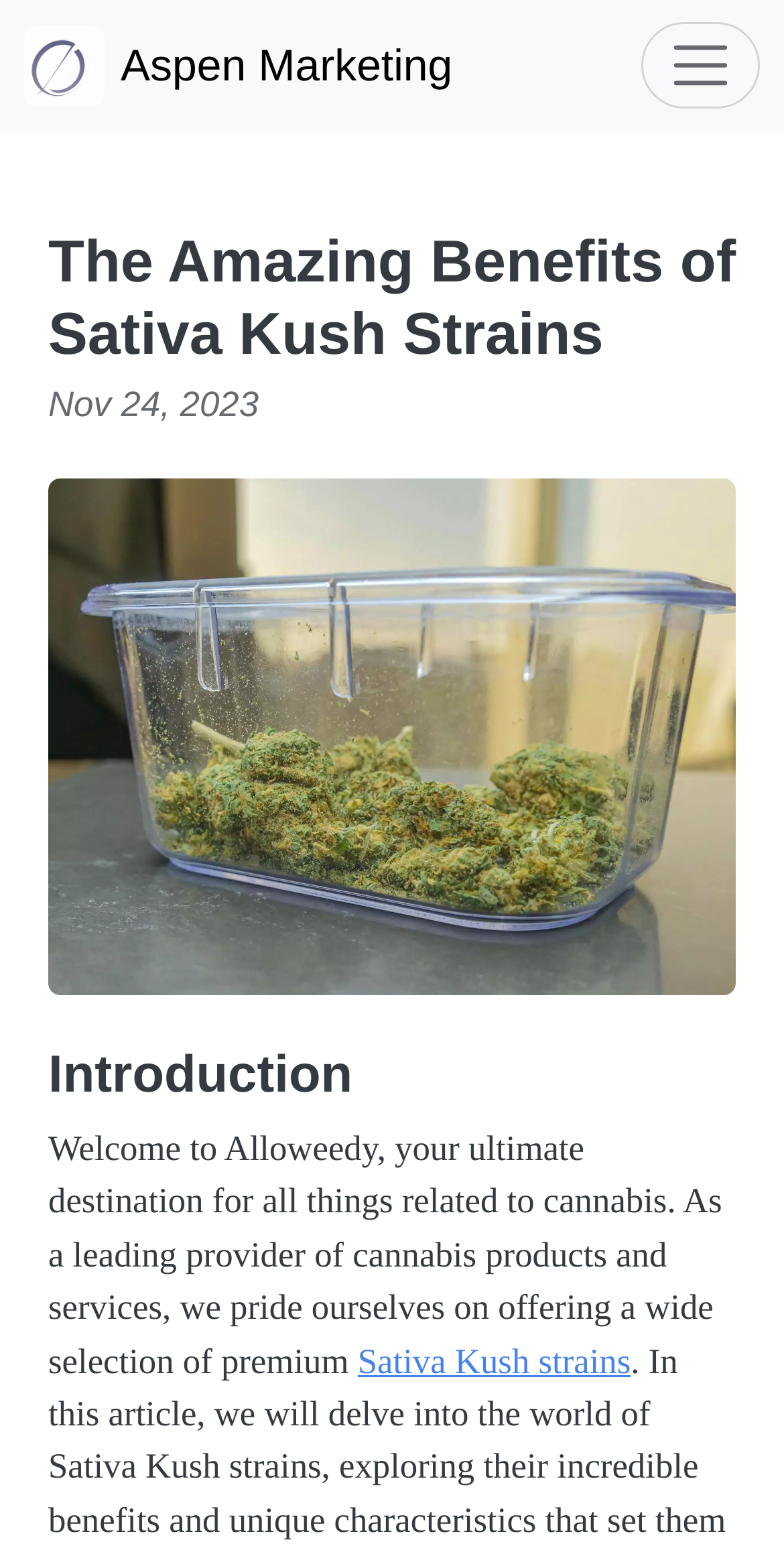Respond to the question below with a single word or phrase:
What type of strain is mentioned in the webpage content?

Sativa Kush